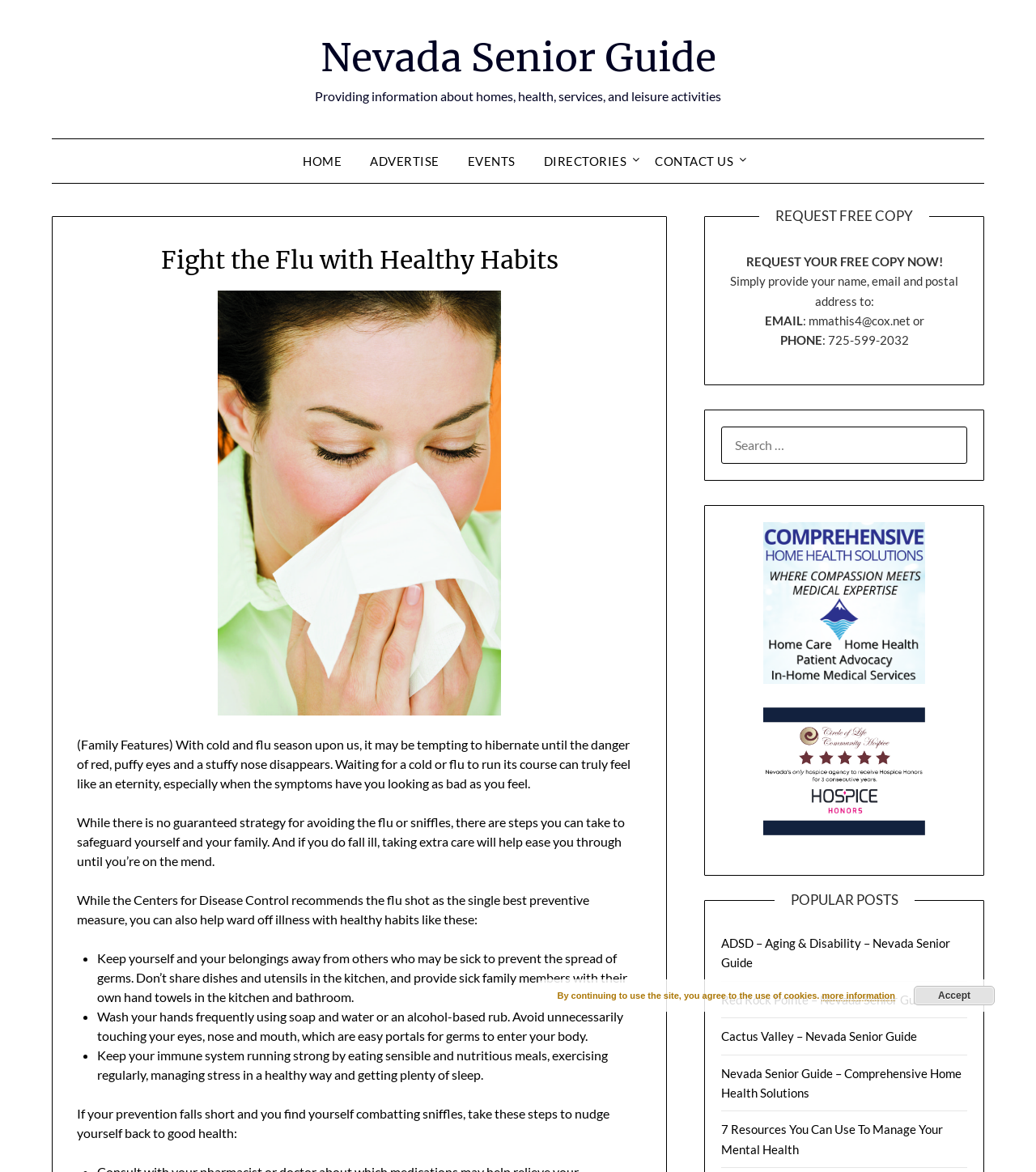Kindly determine the bounding box coordinates for the area that needs to be clicked to execute this instruction: "Request a free copy".

[0.733, 0.177, 0.897, 0.192]